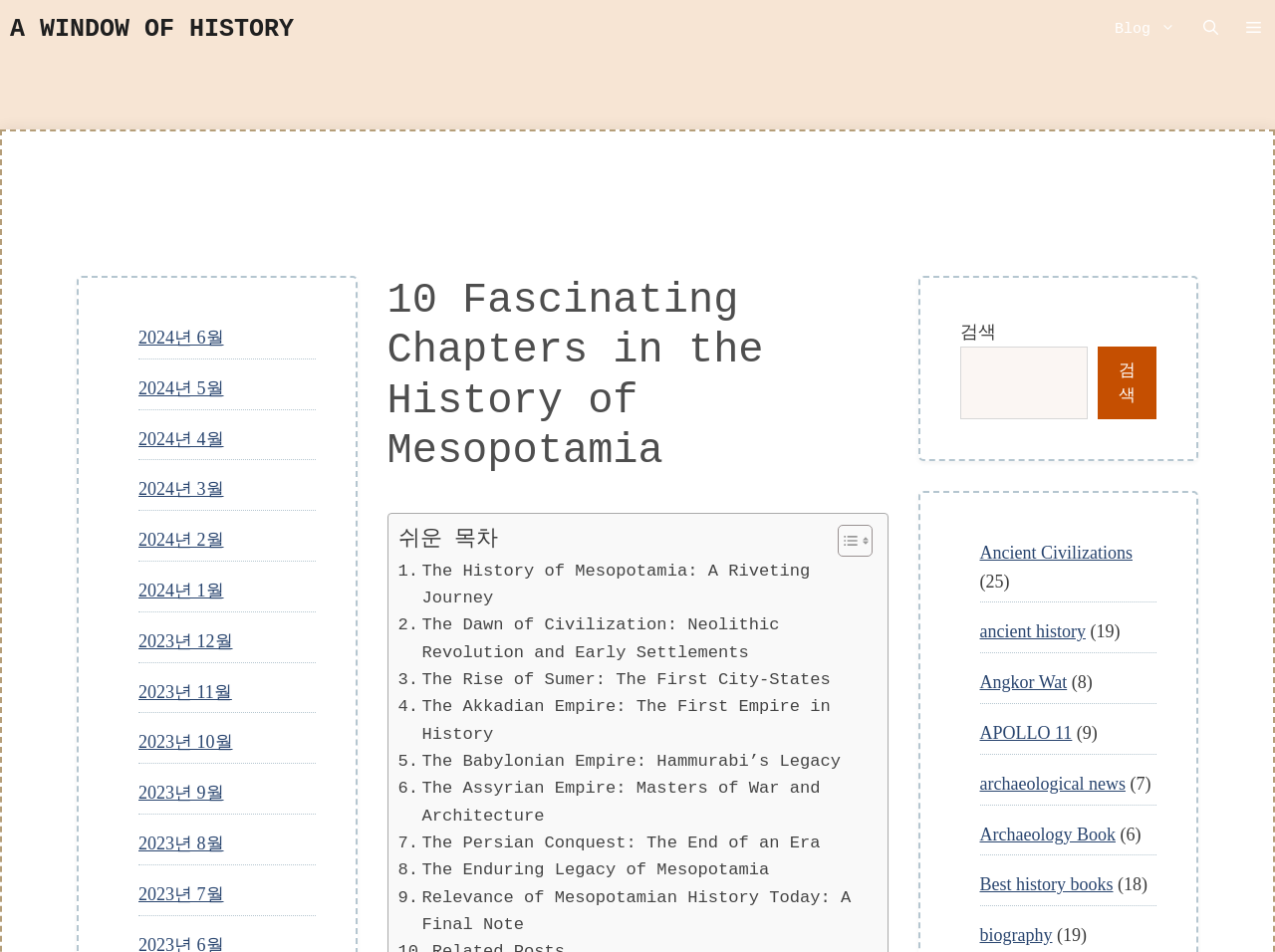Please specify the bounding box coordinates of the clickable section necessary to execute the following command: "Select Abruzzo".

None